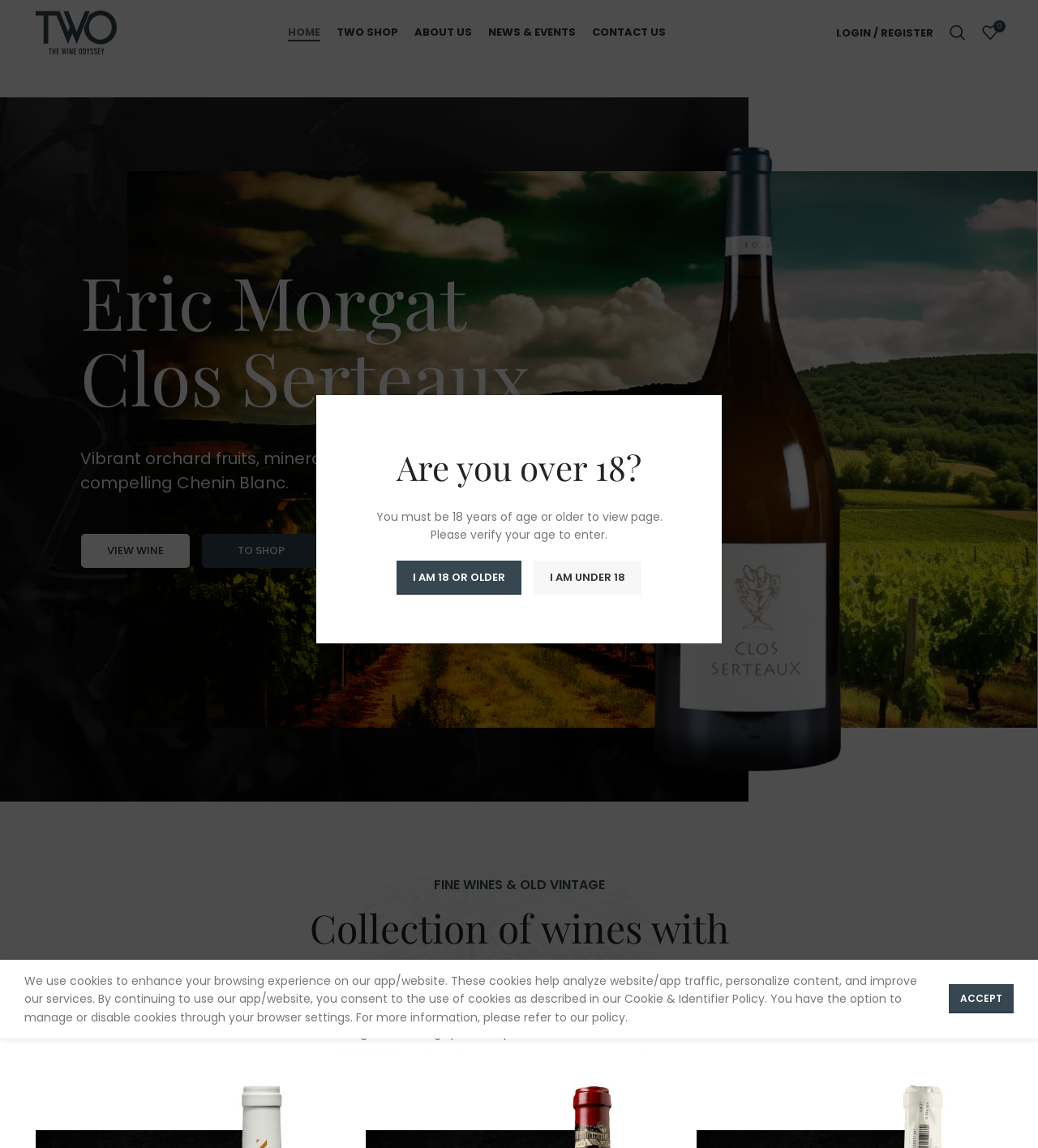Please identify the bounding box coordinates of the element that needs to be clicked to execute the following command: "Enter your email address in the 'Email' field". Provide the bounding box using four float numbers between 0 and 1, formatted as [left, top, right, bottom].

None